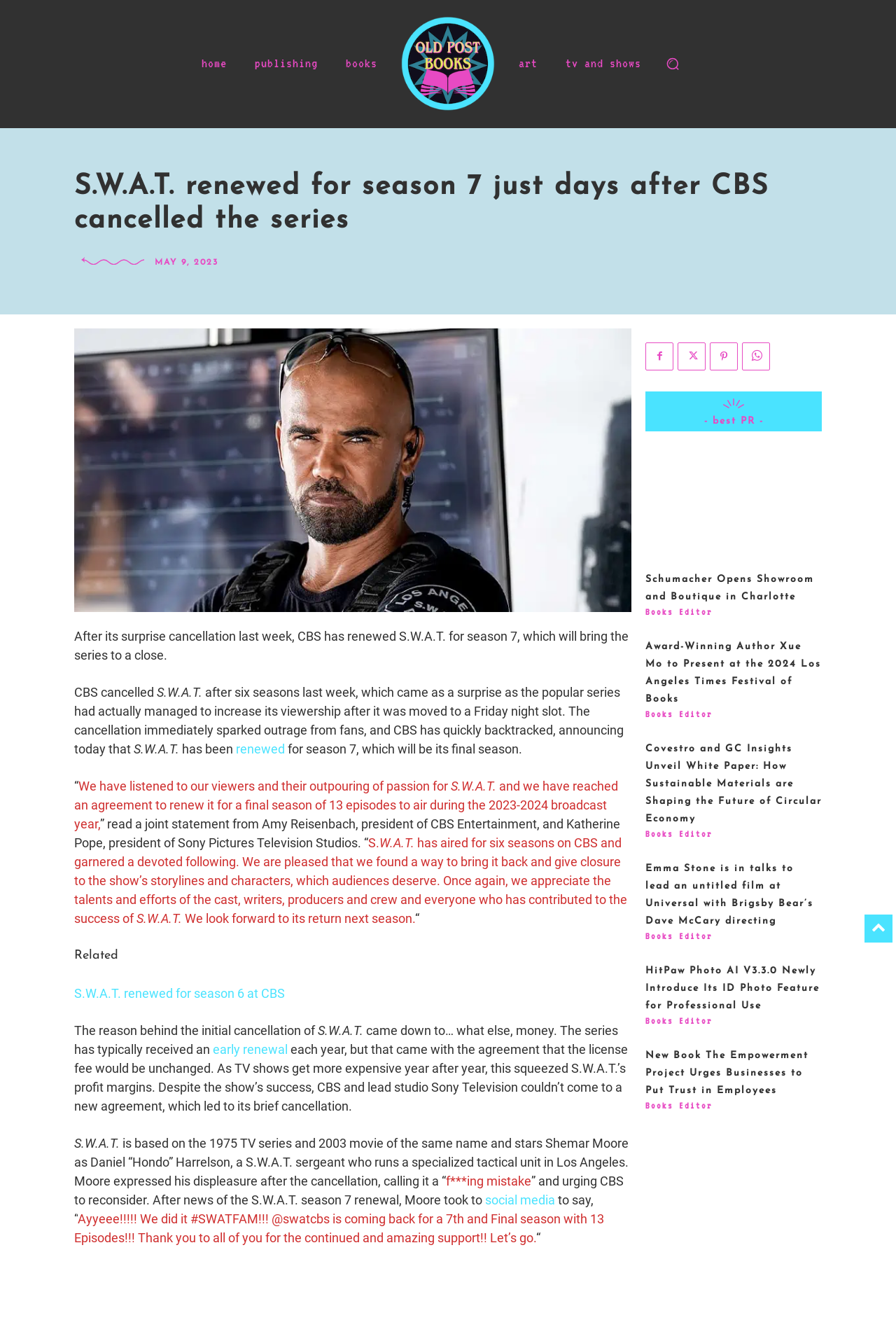Please give the bounding box coordinates of the area that should be clicked to fulfill the following instruction: "learn about best company for press release distribution". The coordinates should be in the format of four float numbers from 0 to 1, i.e., [left, top, right, bottom].

[0.72, 0.327, 0.917, 0.421]